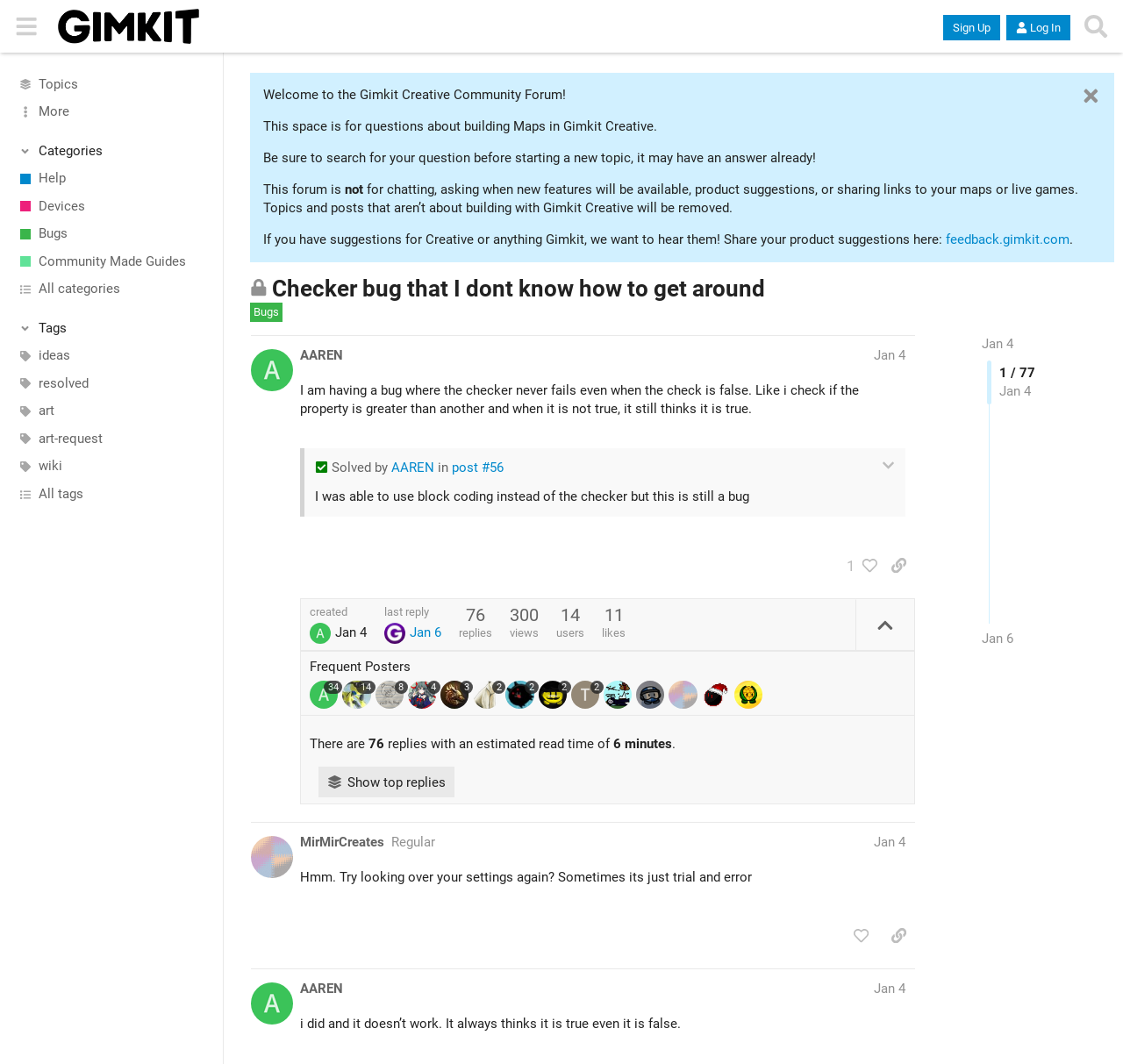Locate the bounding box coordinates of the segment that needs to be clicked to meet this instruction: "Click on the 'Help' link".

[0.0, 0.155, 0.199, 0.181]